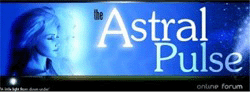What is the purpose of the phrase 'online forum'?
Please give a detailed and elaborate answer to the question based on the image.

The phrase 'online forum' is placed below the main title to clearly indicate the platform's purpose, which is to invite users to engage in conversations about their non-physical experiences and exploration of astral projection.